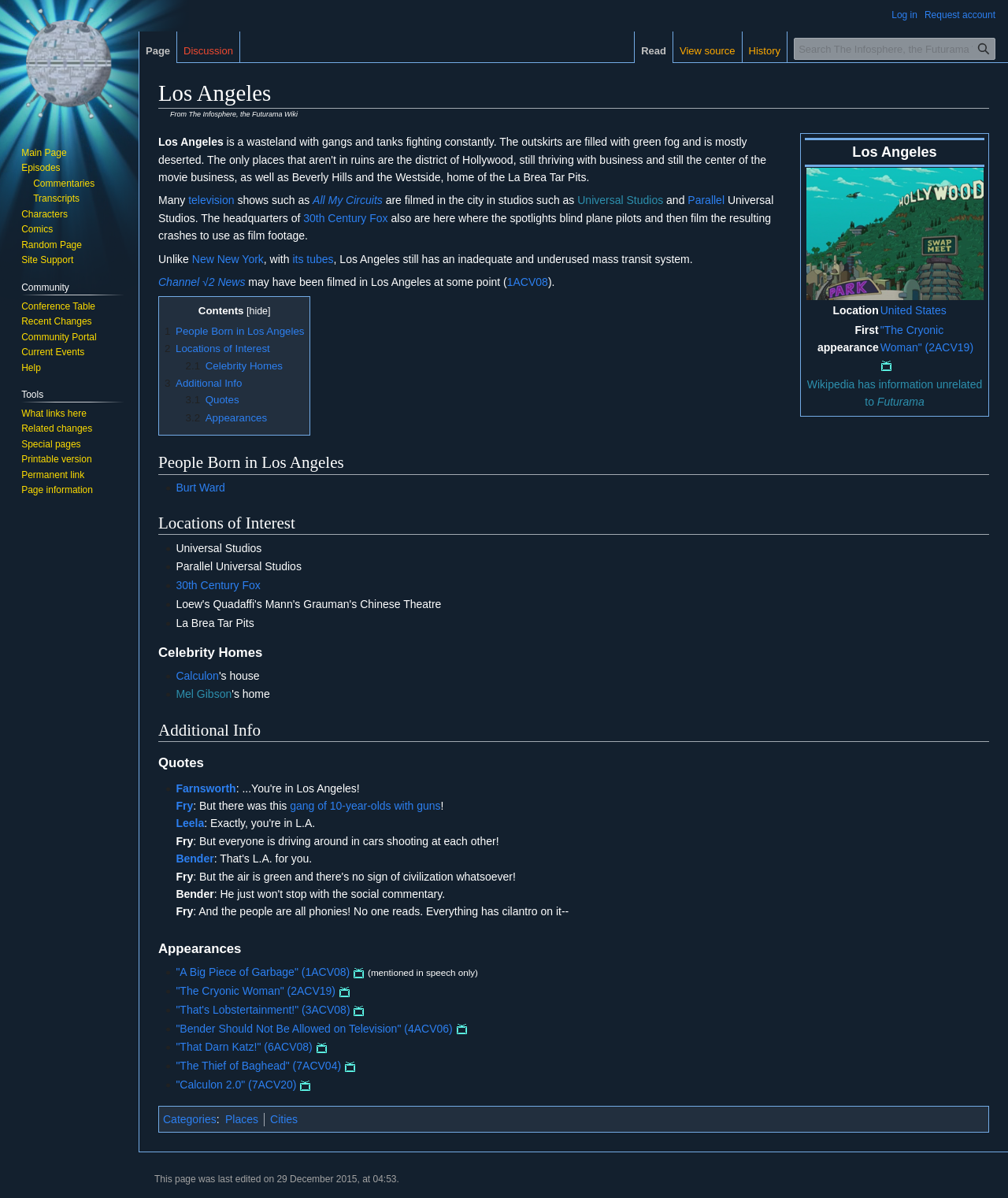Please identify the bounding box coordinates of the clickable area that will allow you to execute the instruction: "Read more about Hollywood".

[0.8, 0.189, 0.975, 0.2]